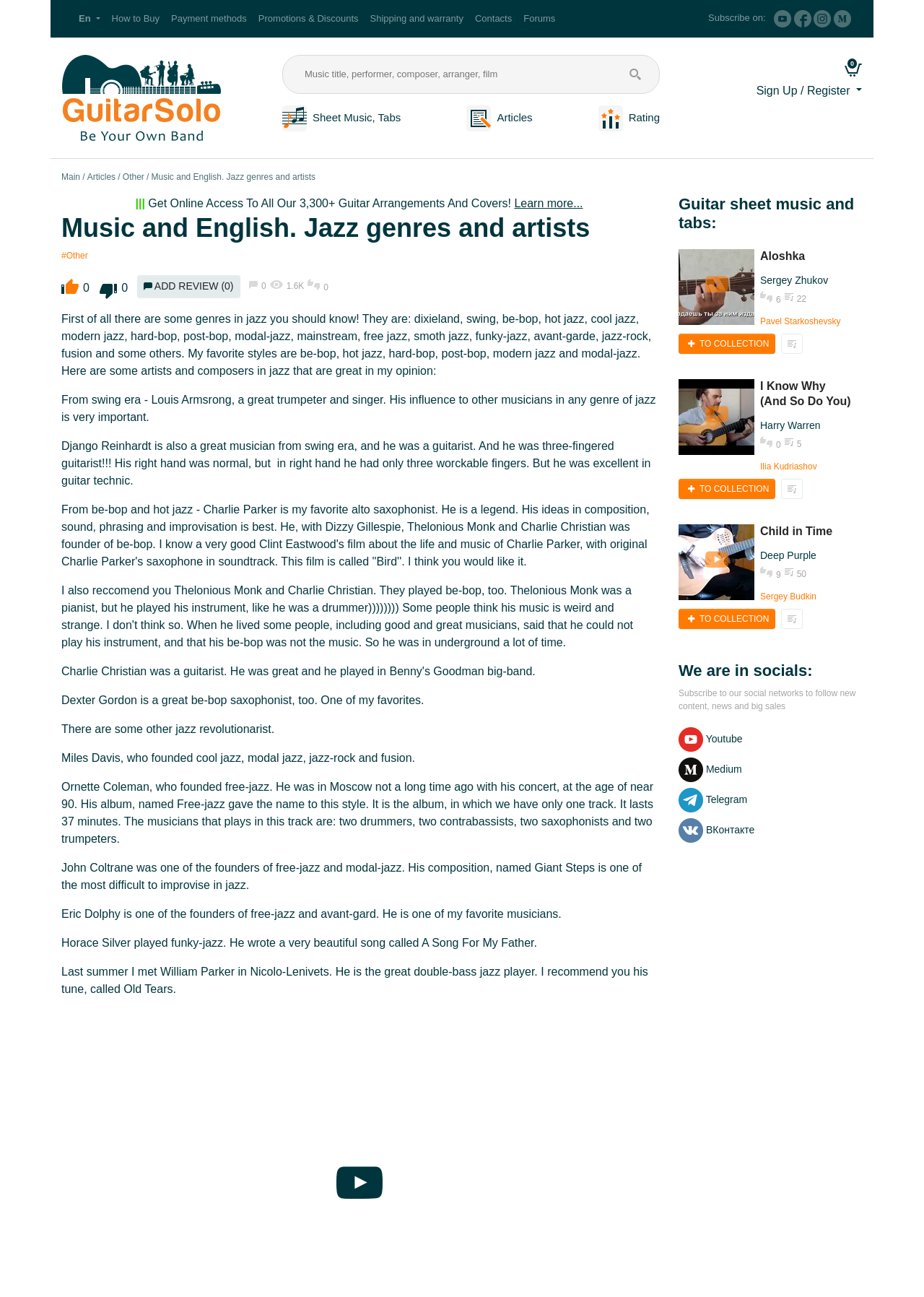Identify the bounding box coordinates of the element that should be clicked to fulfill this task: "Learn more about getting online access to guitar arrangements and covers". The coordinates should be provided as four float numbers between 0 and 1, i.e., [left, top, right, bottom].

[0.16, 0.152, 0.631, 0.161]